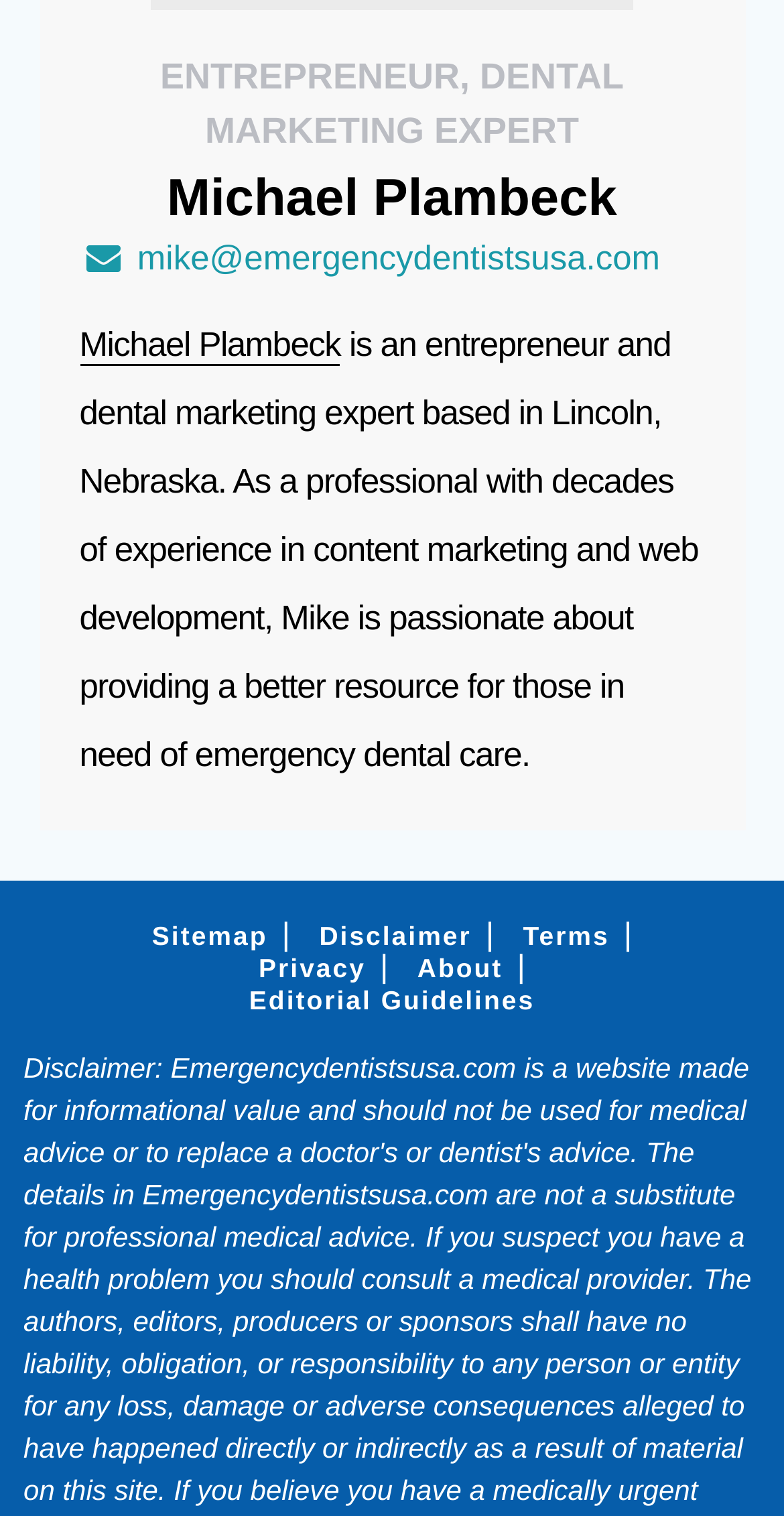What is the email address of Michael Plambeck?
Could you answer the question with a detailed and thorough explanation?

The email address of Michael Plambeck is provided as a link on the webpage, which is mike@emergencydentistsusa.com.